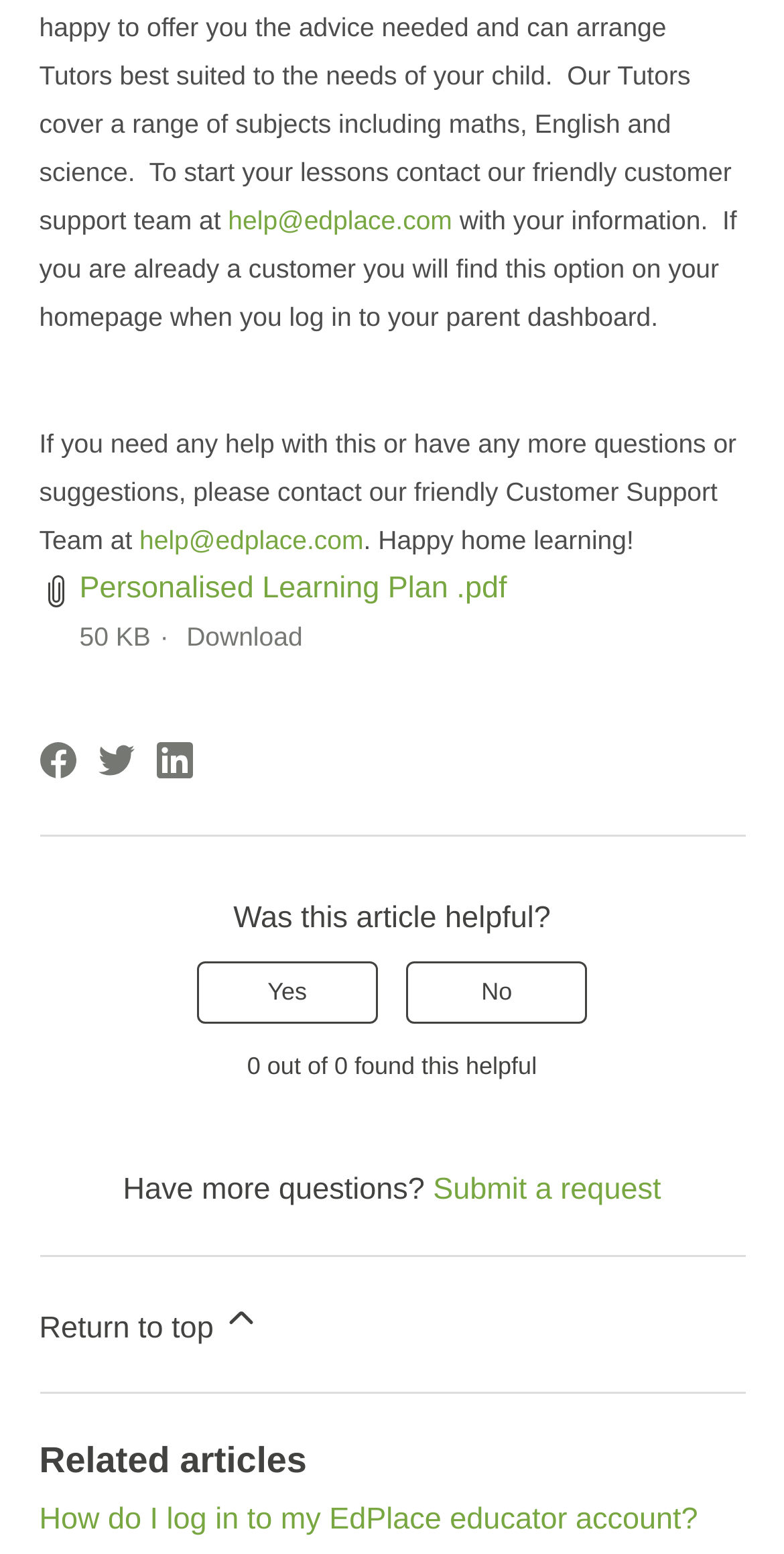Locate the bounding box of the UI element defined by this description: "Personalised Learning Plan .pdf". The coordinates should be given as four float numbers between 0 and 1, formatted as [left, top, right, bottom].

[0.101, 0.368, 0.647, 0.39]